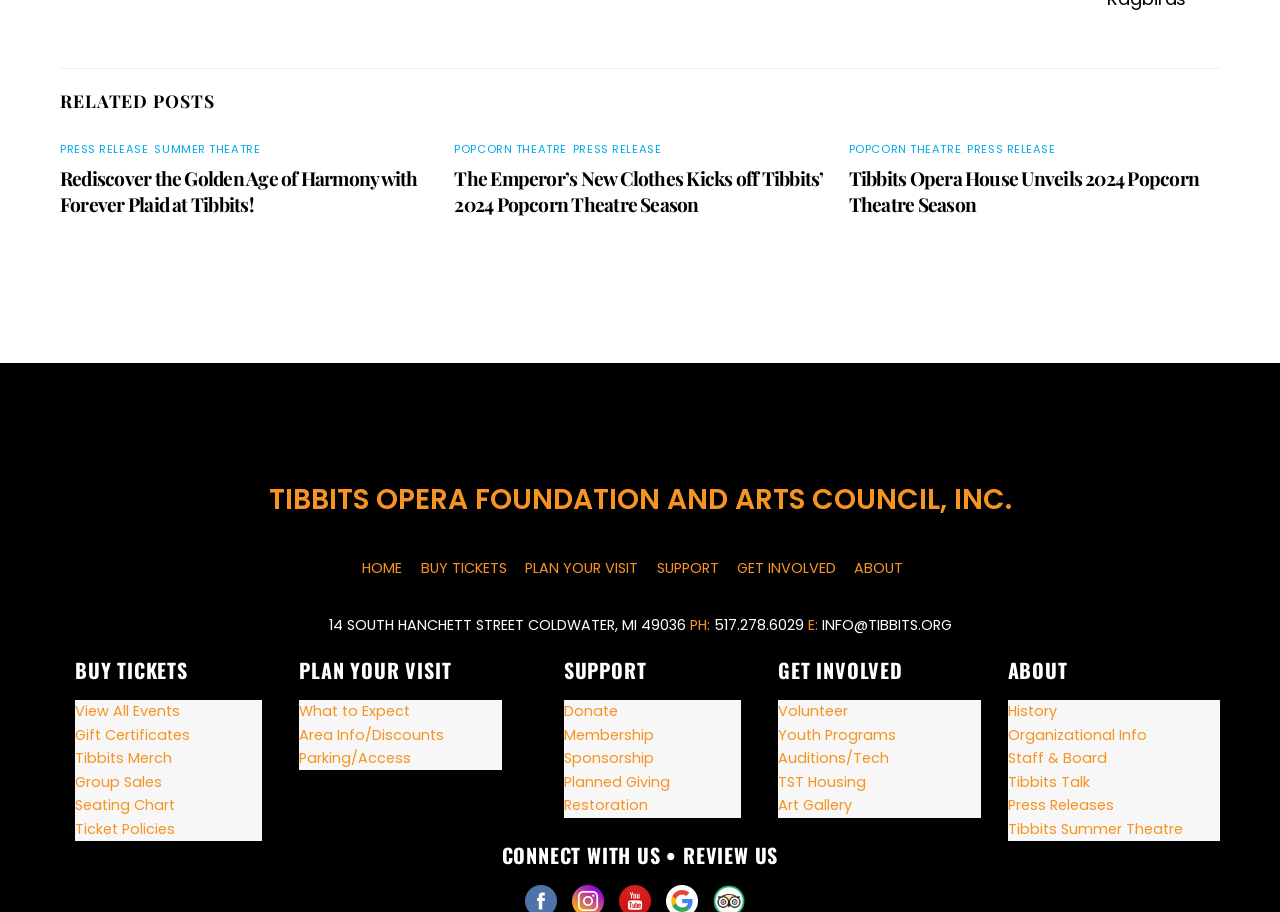Provide the bounding box coordinates for the area that should be clicked to complete the instruction: "Buy tickets by clicking on the 'BUY TICKETS' link".

[0.329, 0.612, 0.396, 0.633]